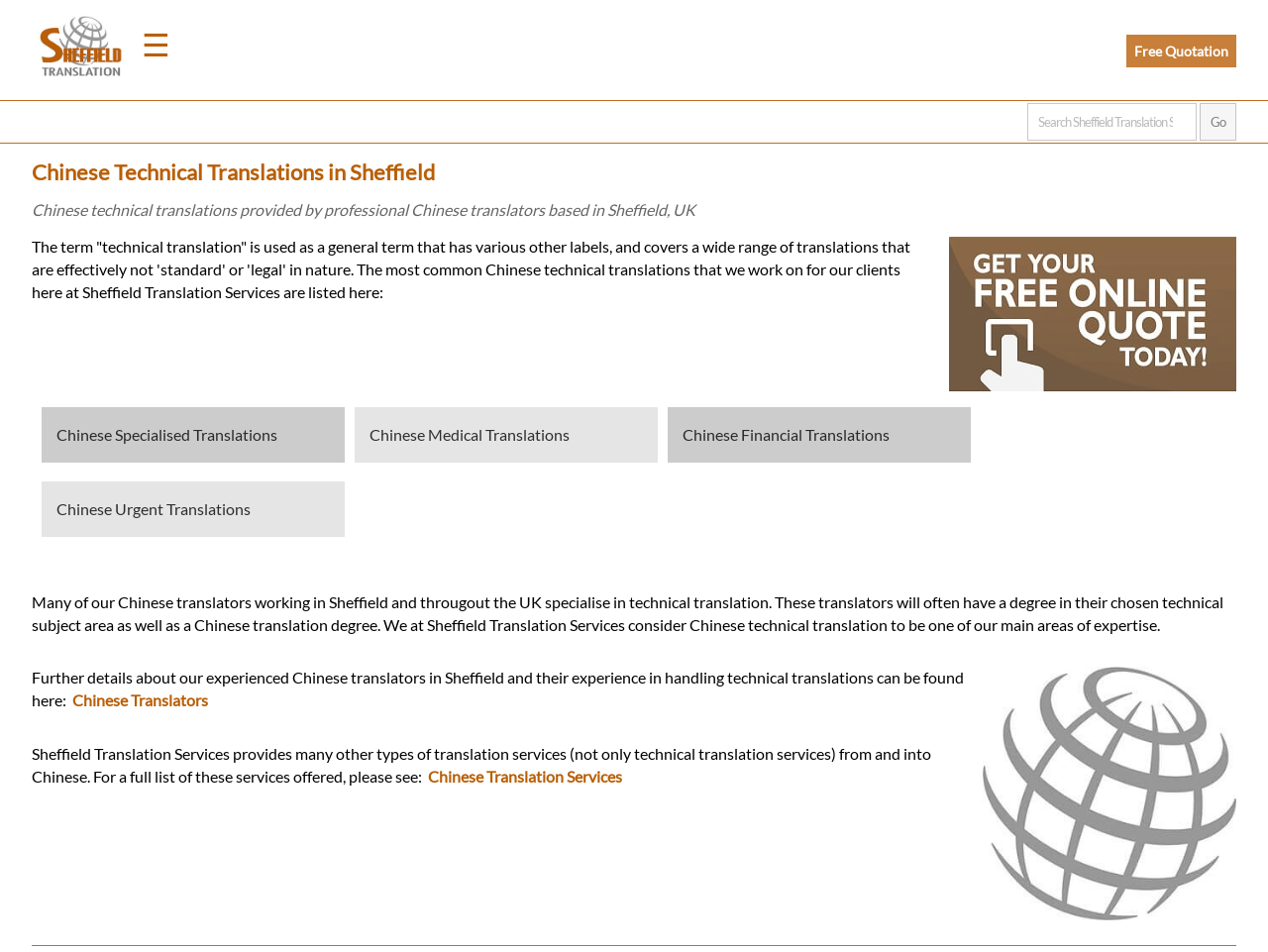Please determine the bounding box coordinates for the element that should be clicked to follow these instructions: "Learn about Chinese technical translations".

[0.025, 0.166, 0.975, 0.195]